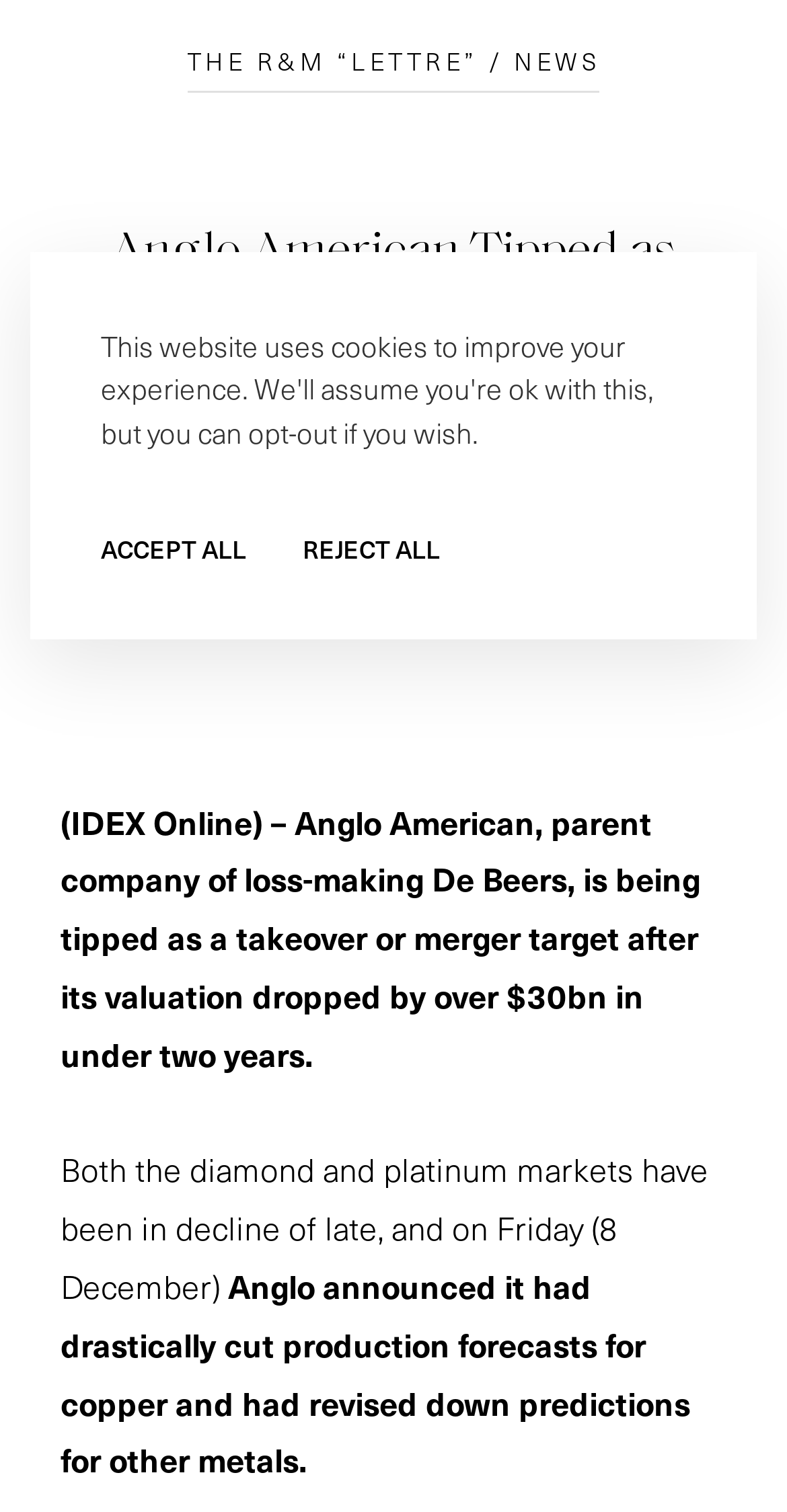Determine the bounding box for the UI element described here: "Impact Report 2023".

[0.115, 0.549, 0.885, 0.62]